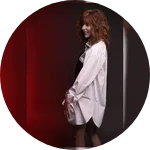What type of music is the artist Sheila known for?
Look at the screenshot and respond with a single word or phrase.

Alternative and rock